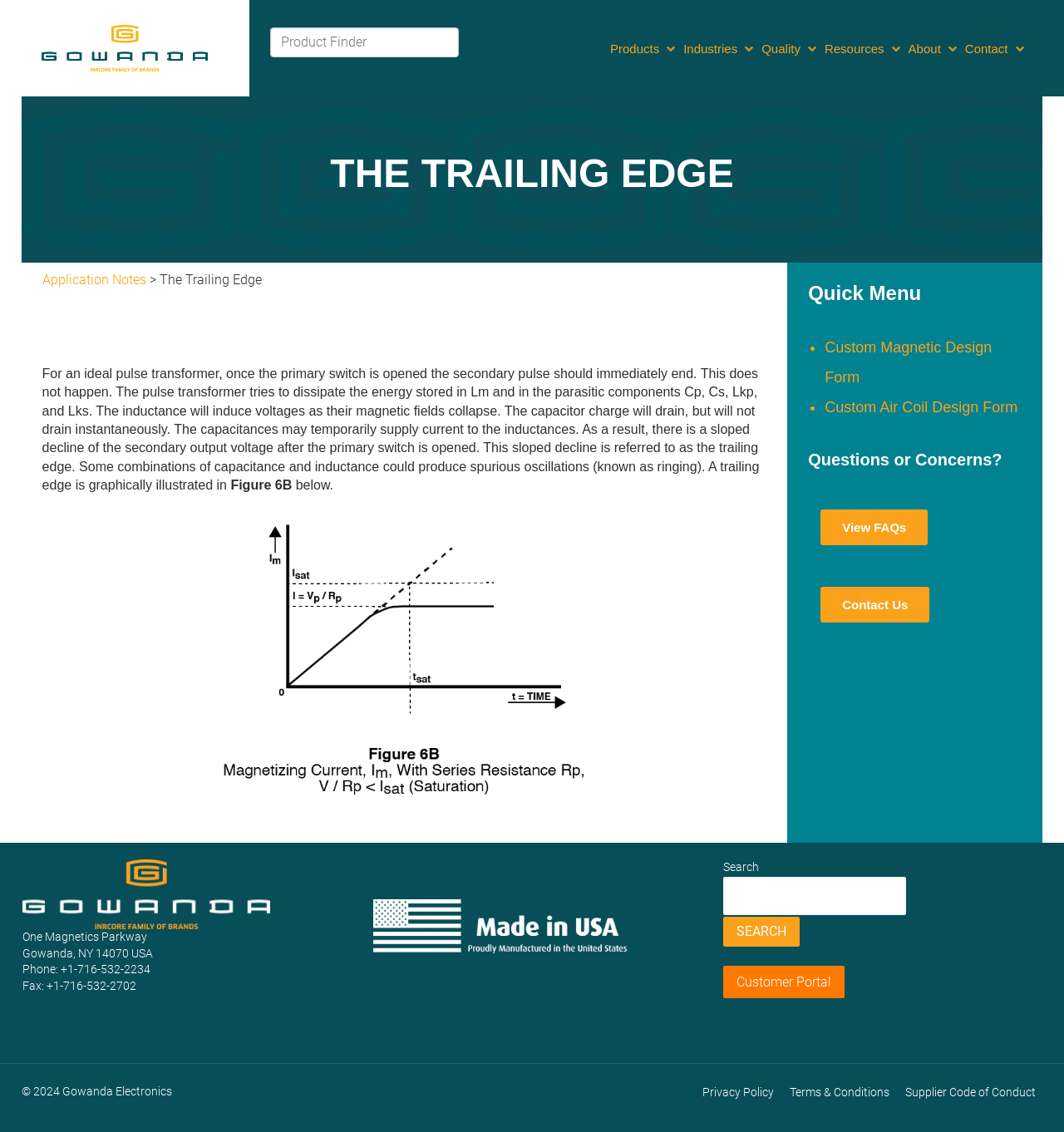What is the name of the company? Please answer the question using a single word or phrase based on the image.

Gowanda